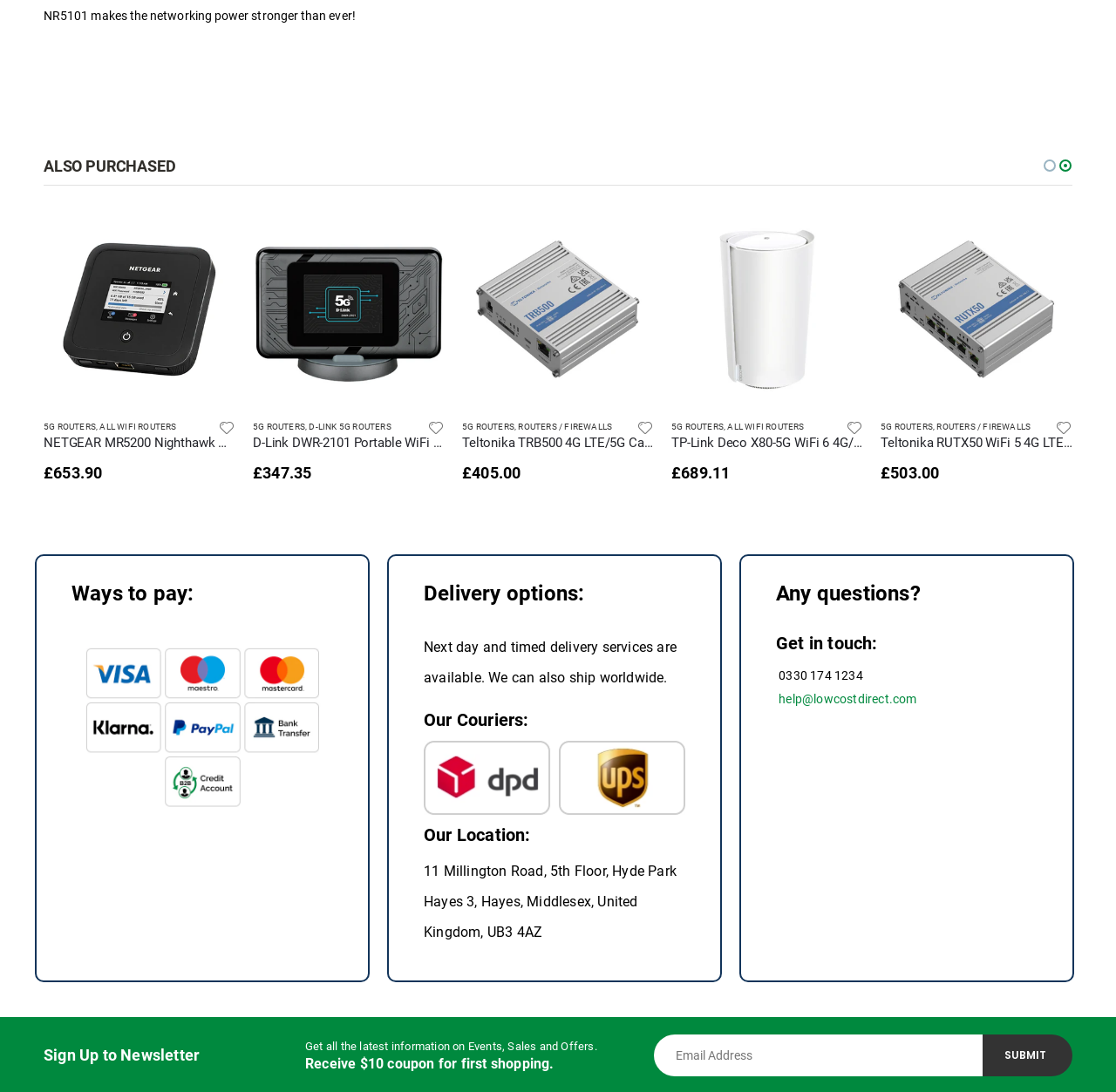Please find the bounding box coordinates of the element that must be clicked to perform the given instruction: "Enter email address in the newsletter subscription field". The coordinates should be four float numbers from 0 to 1, i.e., [left, top, right, bottom].

[0.586, 0.948, 0.88, 0.986]